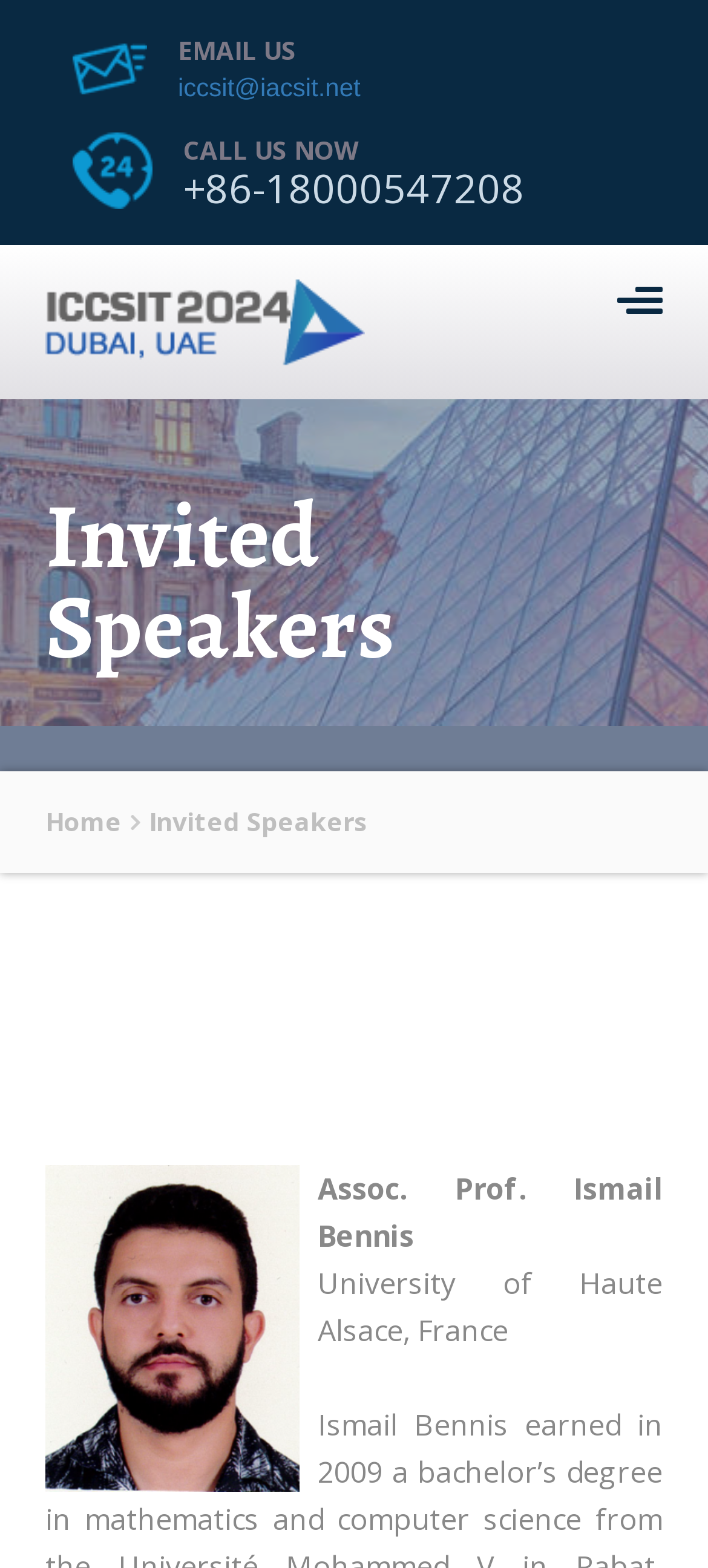How many invited speakers are listed?
Please provide a full and detailed response to the question.

I found the invited speaker section, which lists one speaker, Assoc. Prof. Ismail Bennis, from the University of Haute Alsace, France.